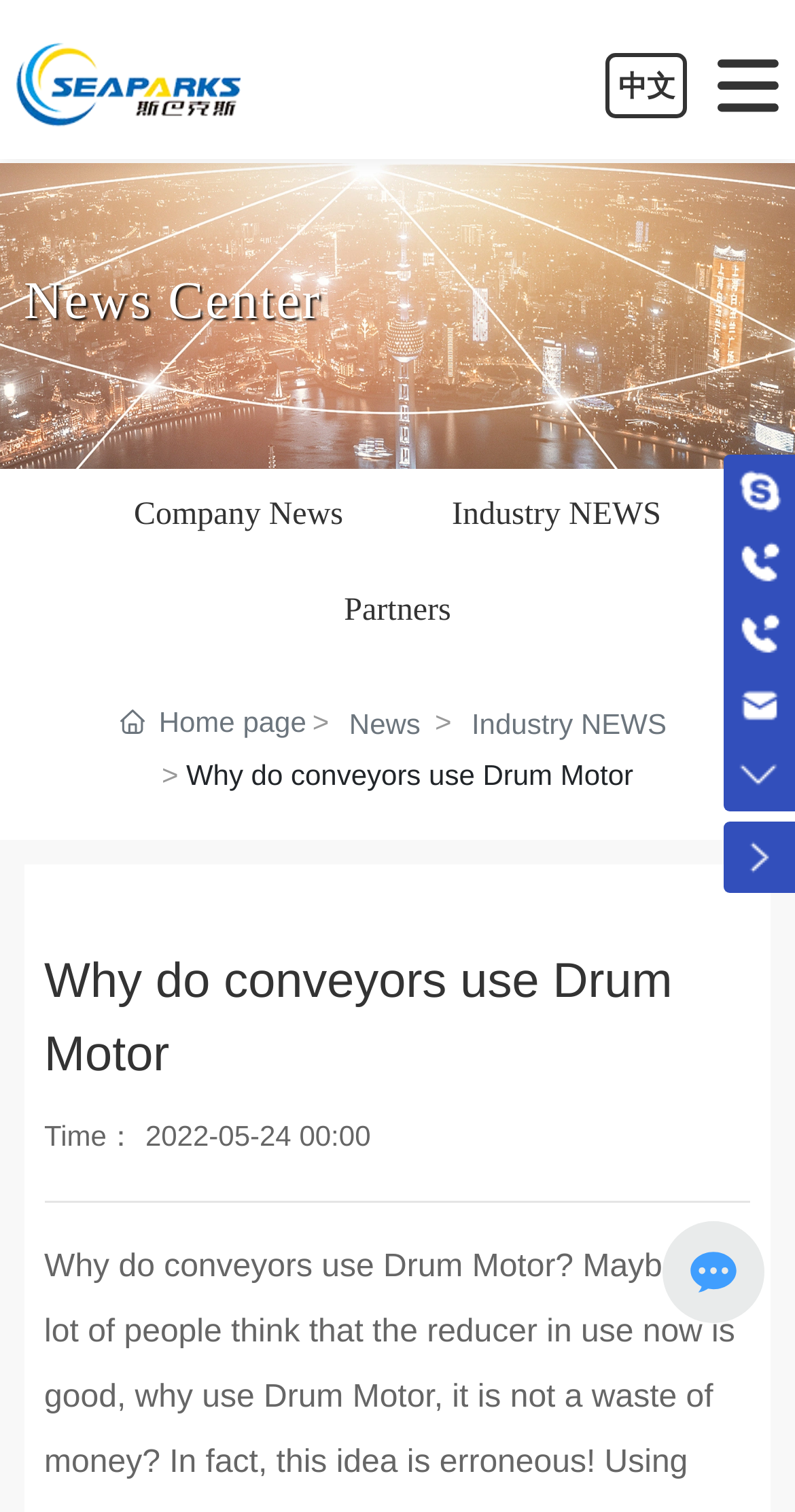Determine the bounding box coordinates of the clickable element necessary to fulfill the instruction: "Go to the 'Home page'". Provide the coordinates as four float numbers within the 0 to 1 range, i.e., [left, top, right, bottom].

[0.151, 0.463, 0.385, 0.497]